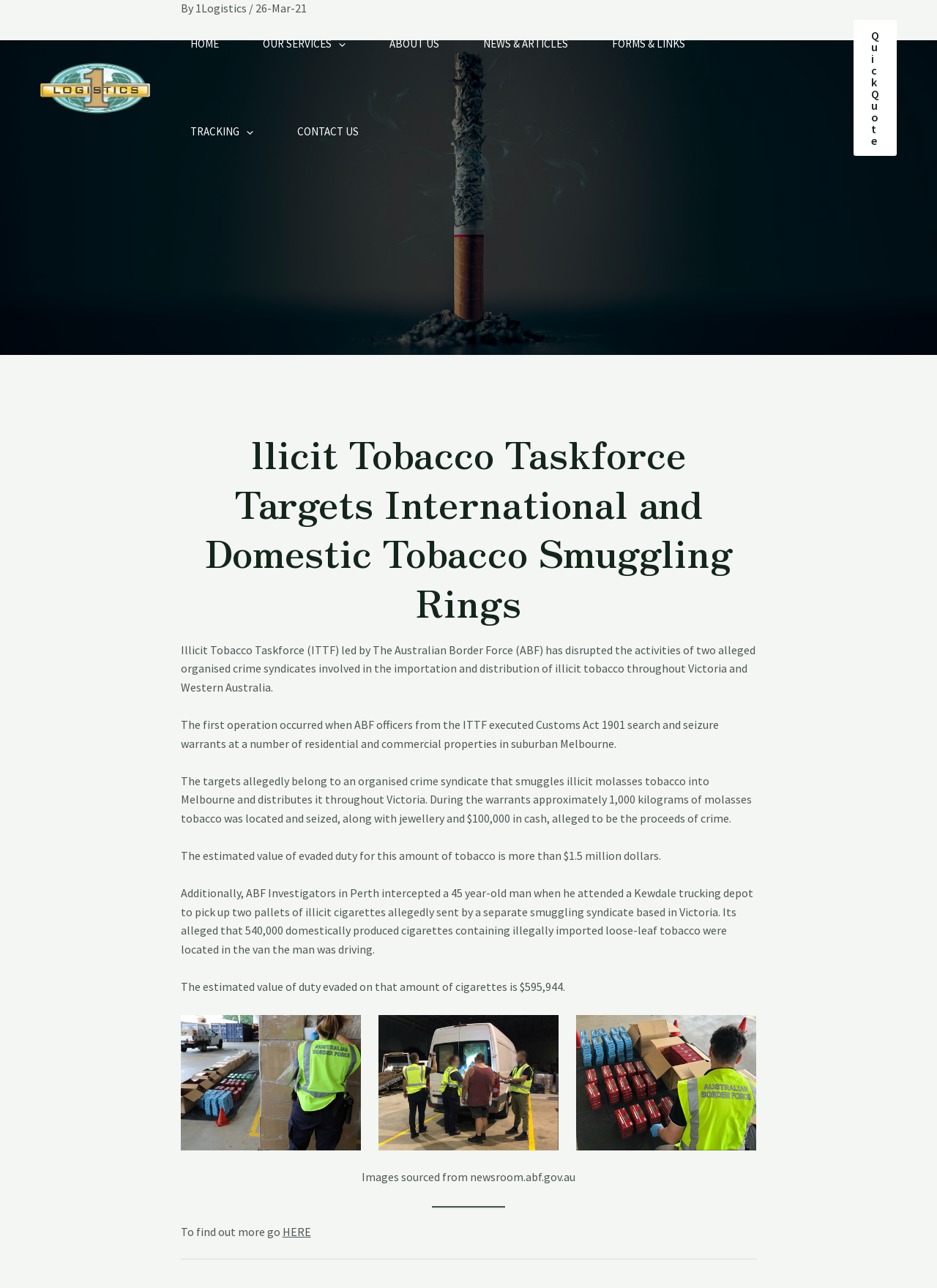What is the name of the company mentioned in the logo?
Carefully analyze the image and provide a thorough answer to the question.

The logo is located at the top left corner of the webpage, and it has an image with the text '1Logistics' next to it. This suggests that the company name is 1Logistics.